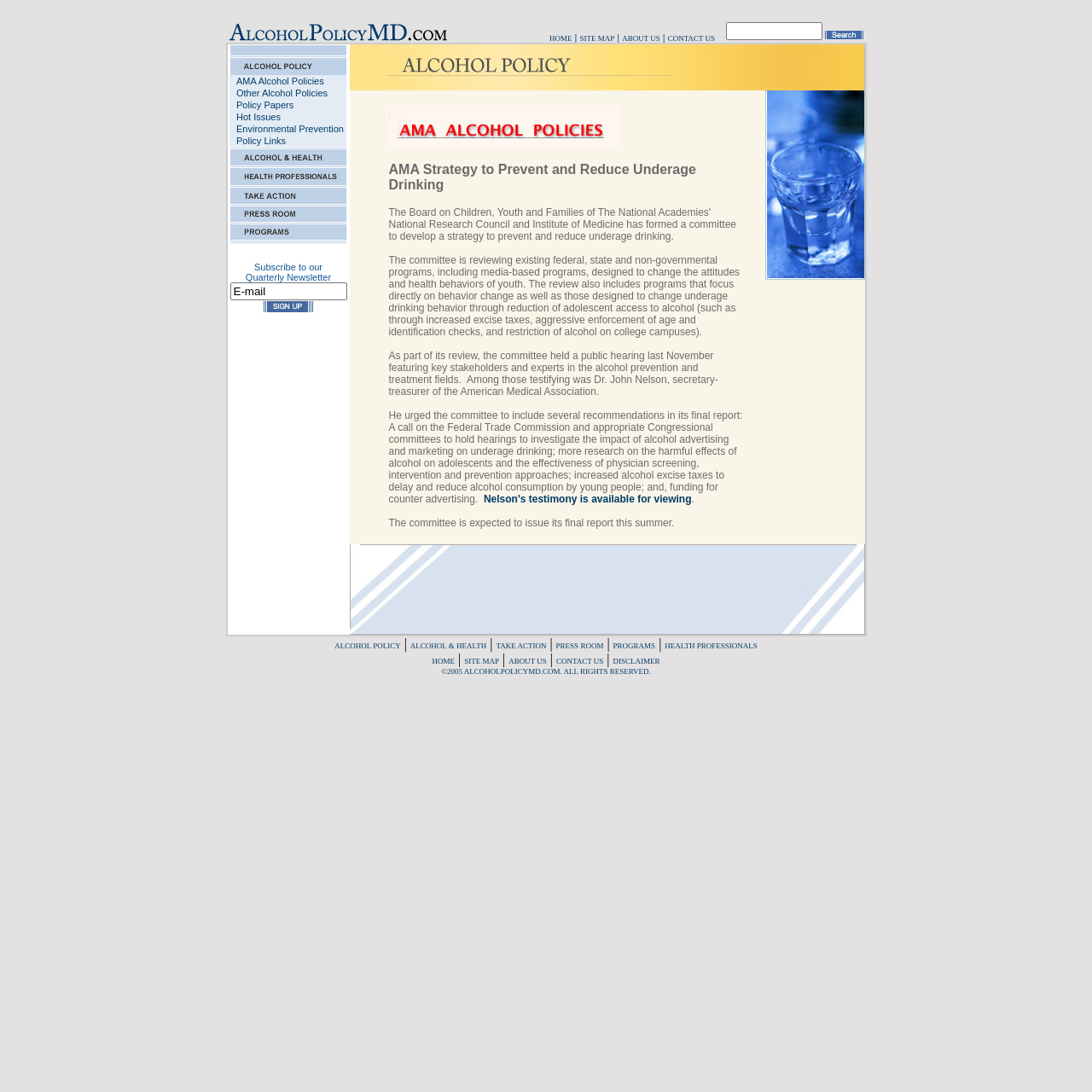Provide an in-depth caption for the contents of the webpage.

The webpage is titled "AMA Strategy to Prevent and Reduce Underage Drinking" and appears to be a resource for medical information on alcohol and alcohol policy. At the top of the page, there is a navigation menu with links to "home", "site map", "about us", and "contact us". To the right of this menu, there is a search bar with a "search" button.

Below the navigation menu, there is a section with multiple rows of links and text. The first row has links to "AMA Alcohol Policies", "Other Alcohol Policies", "Policy Papers", "Hot Issues", "Environmental Prevention", and "Policy Links". Each of these links is separated by a small gap. The subsequent rows have more links, but they are not labeled.

On the left side of the page, there is a column with multiple links, including "Subscribe to our Quarterly Newsletter" and "E-mail Subscribe". This column is separated from the main content area by a small gap.

The overall layout of the page is organized, with clear headings and concise text. The use of tables and rows helps to structure the content and make it easy to navigate.